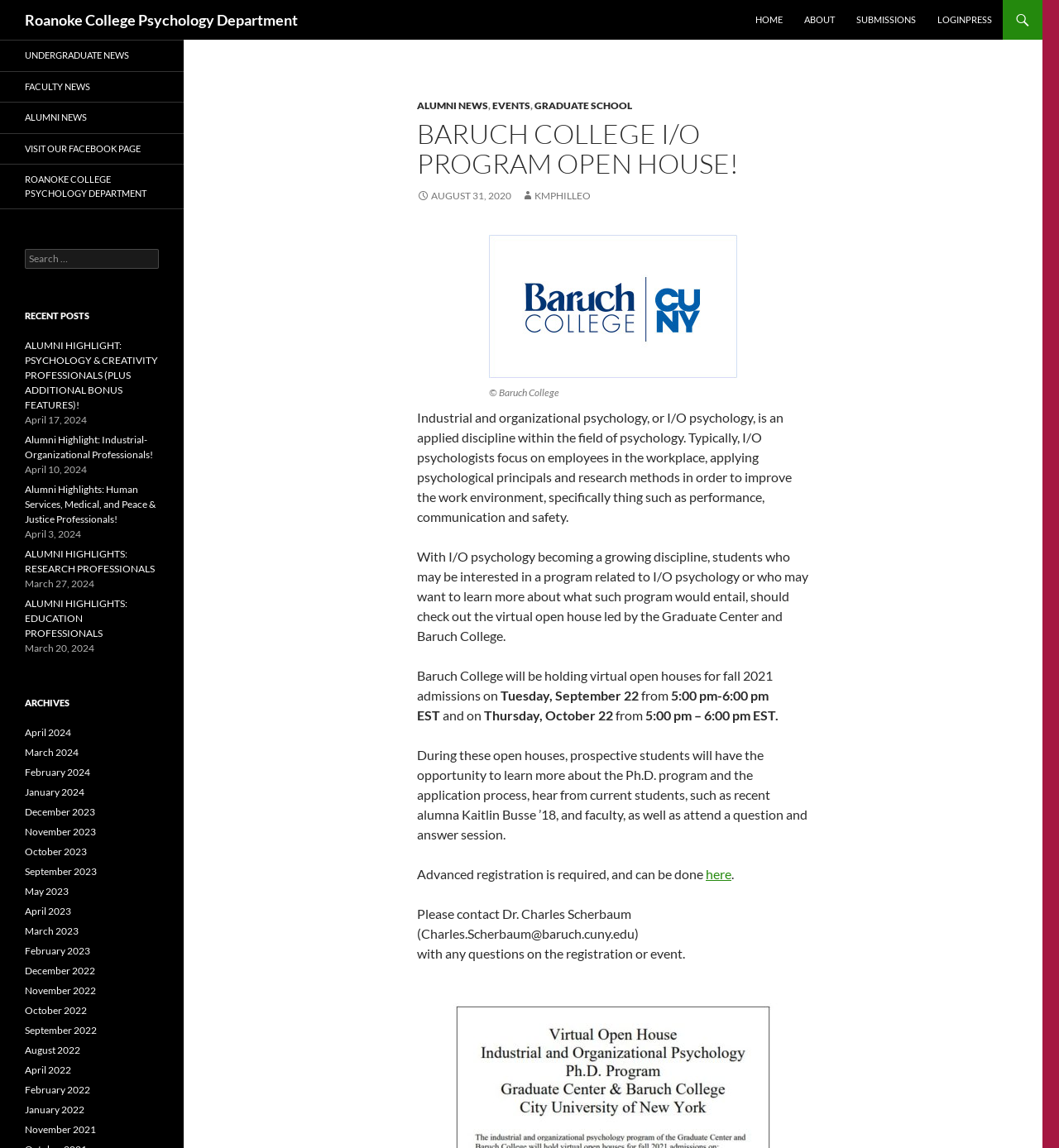Extract the bounding box coordinates for the UI element described as: "September 2022".

[0.023, 0.892, 0.091, 0.903]